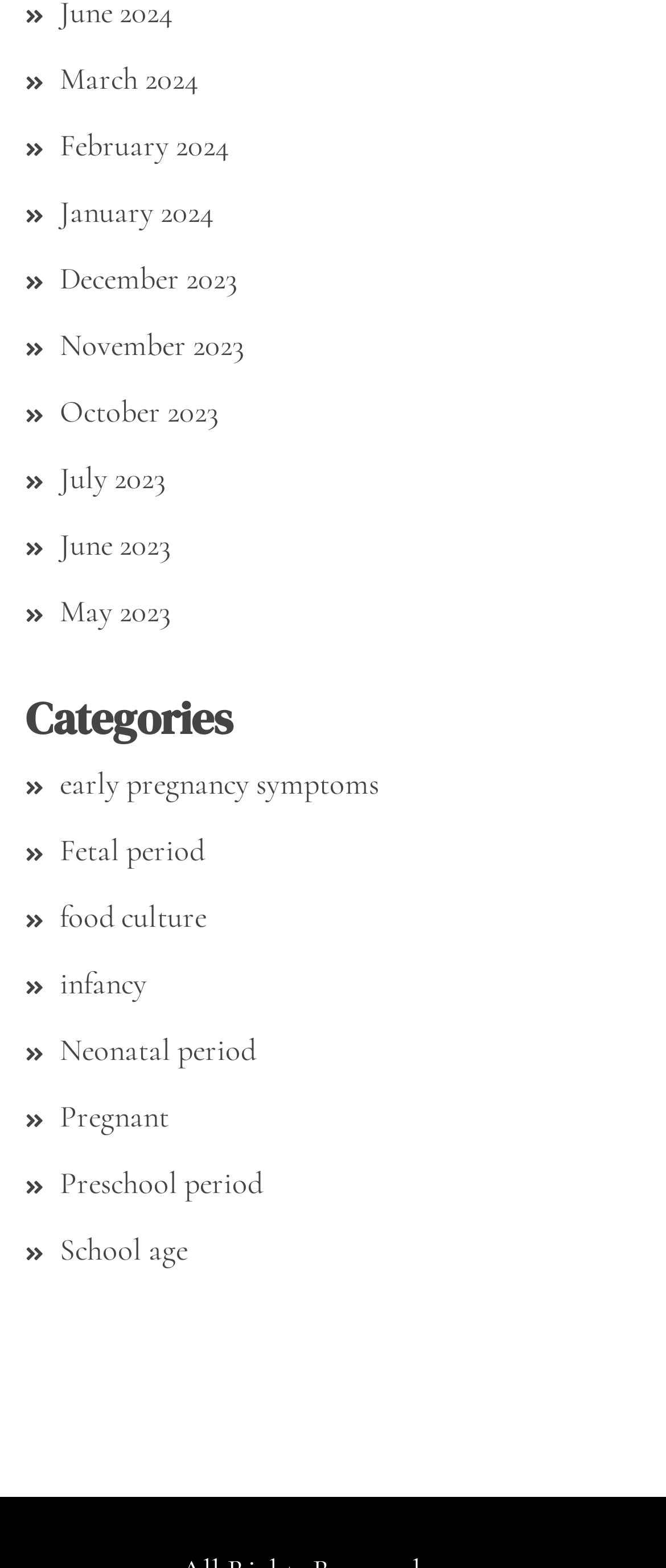Please provide the bounding box coordinates for the element that needs to be clicked to perform the instruction: "Learn about the University's strategies". The coordinates must consist of four float numbers between 0 and 1, formatted as [left, top, right, bottom].

None